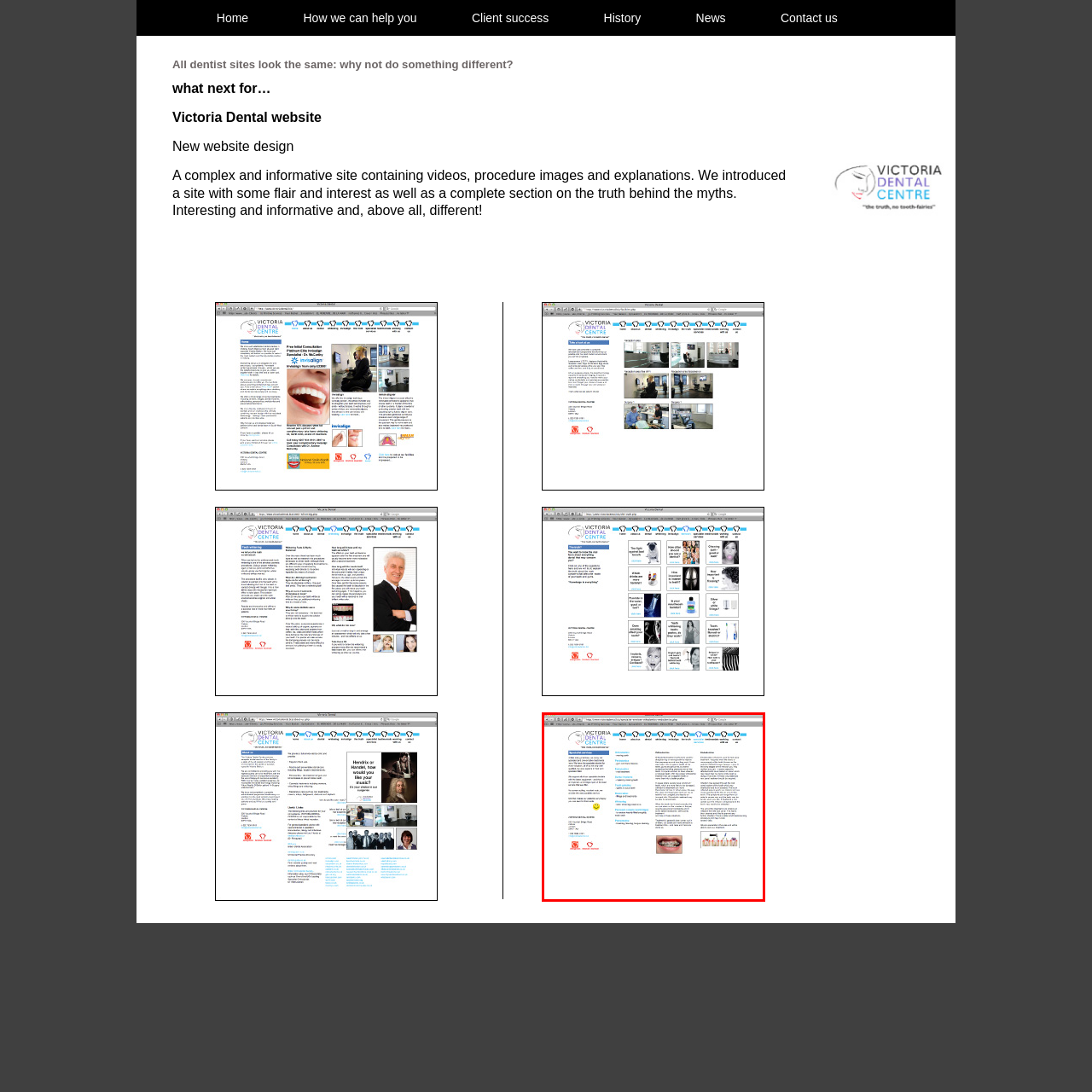Take a close look at the image outlined by the red bounding box and give a detailed response to the subsequent question, with information derived from the image: What type of images are used to illustrate dental health topics?

The webpage uses various images to illustrate dental health topics, including images of dental procedures and patient care, which helps to provide a visual representation of the services offered by the Victoria Dental Centre.